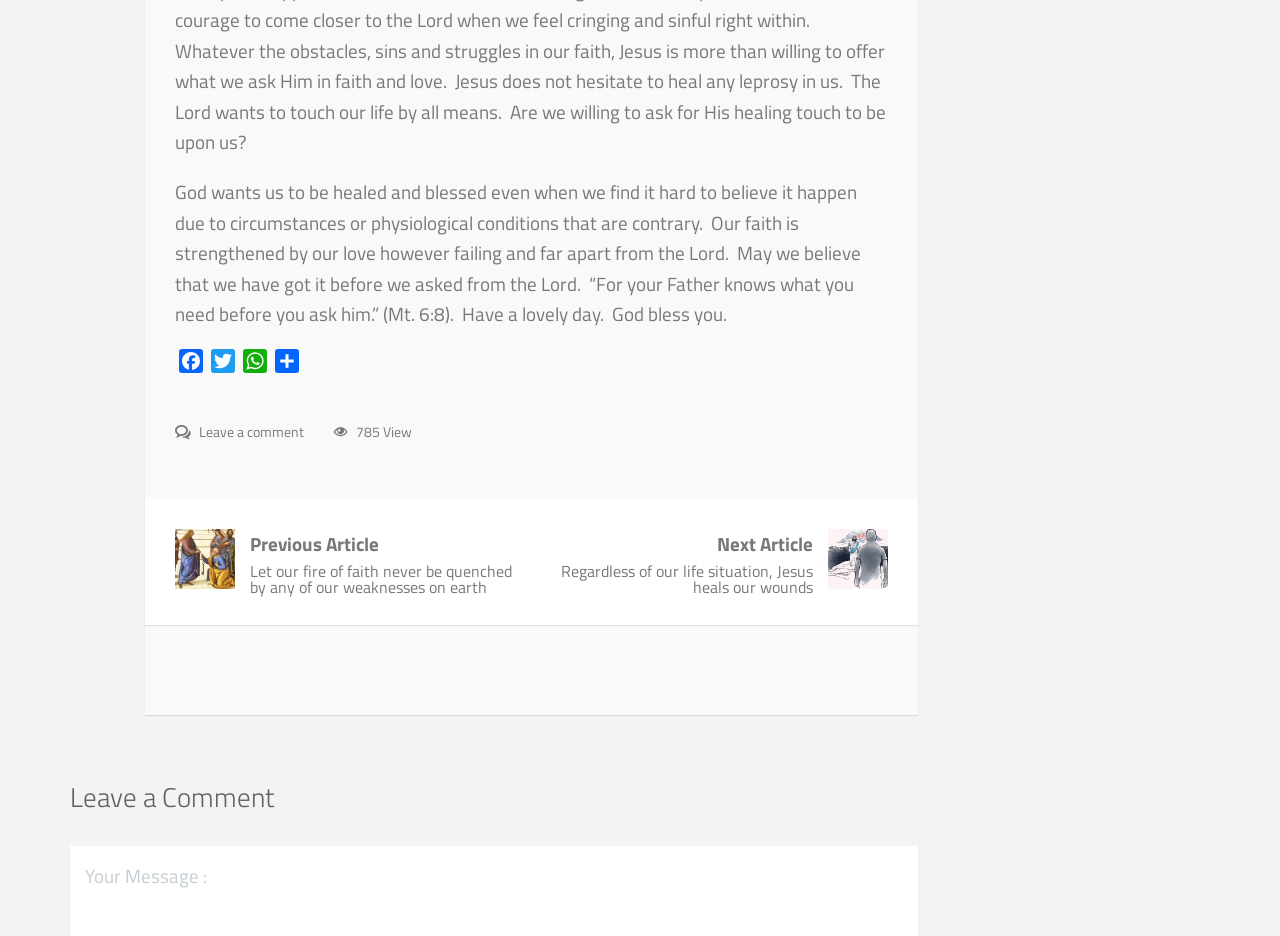Please provide a brief answer to the question using only one word or phrase: 
How many views does the article have?

785